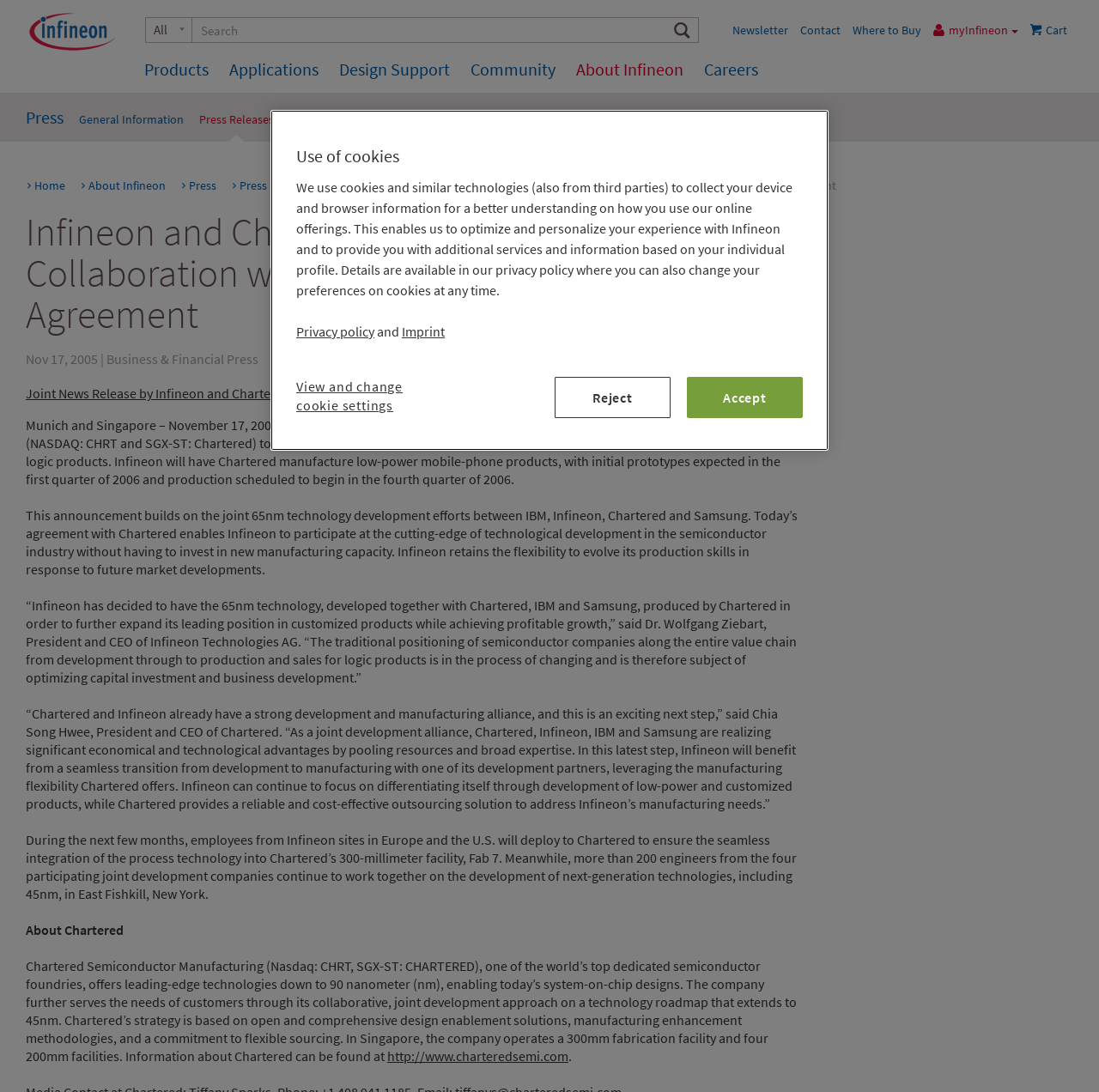Please identify the bounding box coordinates of the clickable area that will allow you to execute the instruction: "Search for something".

[0.174, 0.017, 0.621, 0.039]